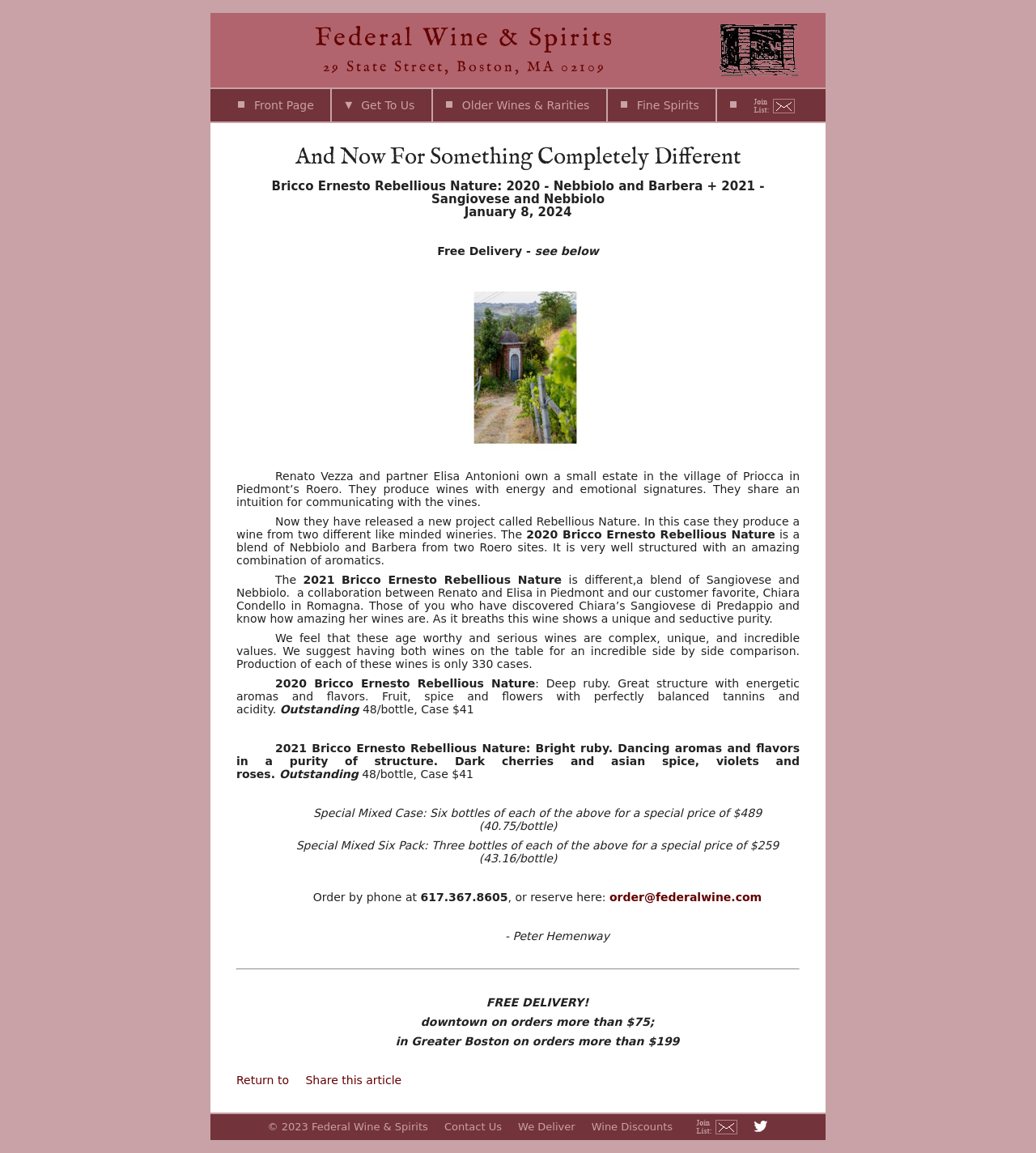What is the address of the wine shop?
Analyze the image and deliver a detailed answer to the question.

The address of the wine shop can be found at the top of the webpage, right below the shop's name. It says '29 State Street, Boston, MA 02109', which is a typical format for an address in the United States.